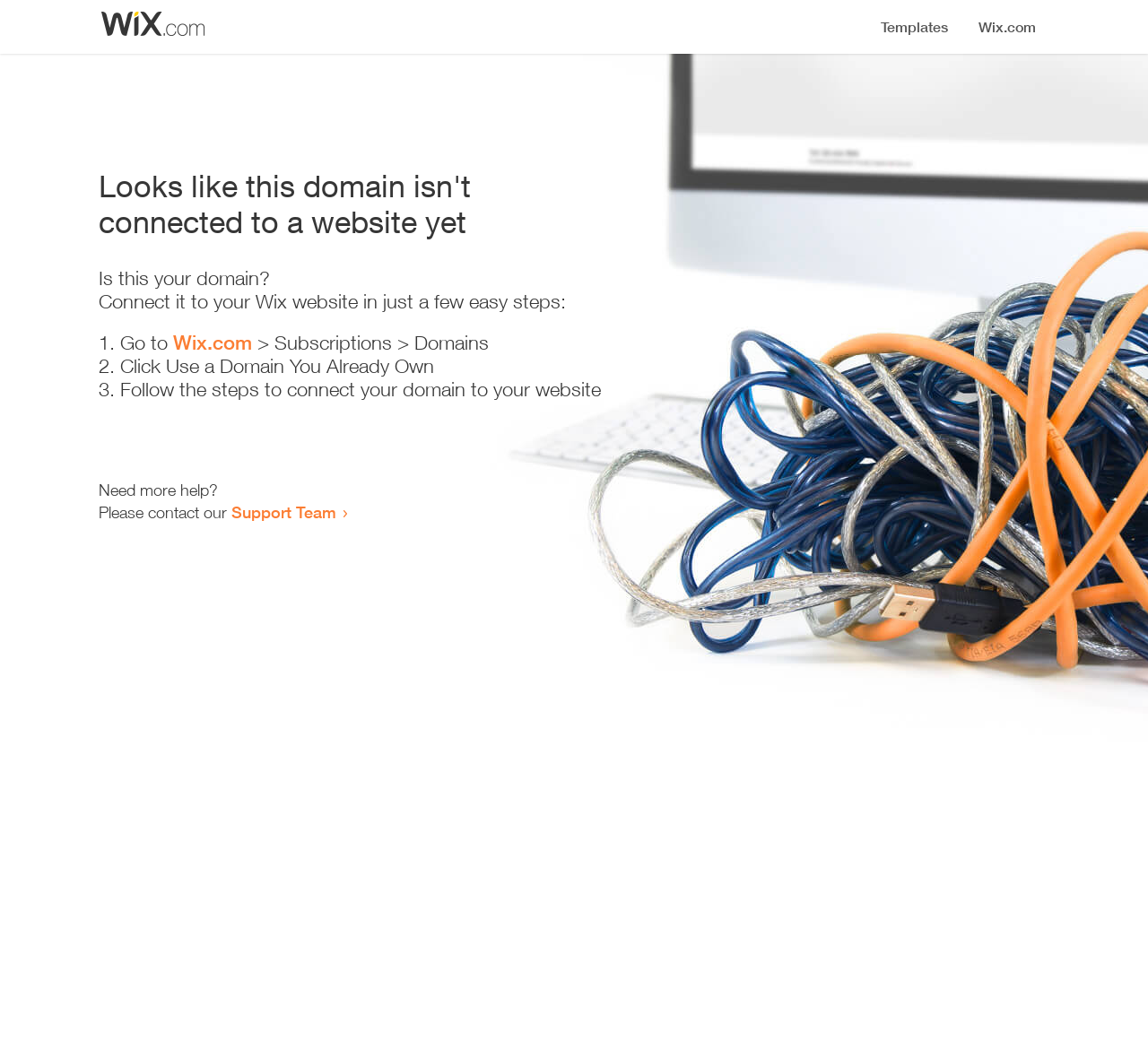Where can I go to start connecting my domain?
Refer to the image and provide a concise answer in one word or phrase.

Wix.com